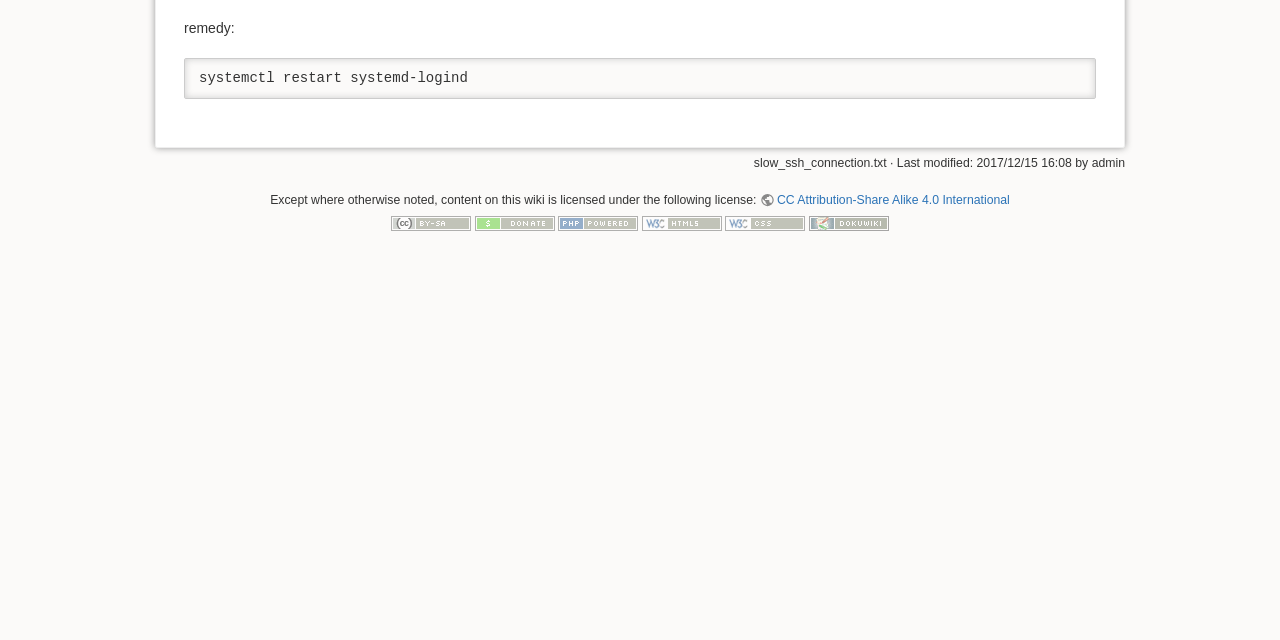Determine the bounding box coordinates for the UI element described. Format the coordinates as (top-left x, top-left y, bottom-right x, bottom-right y) and ensure all values are between 0 and 1. Element description: name="search" placeholder="Search..."

None